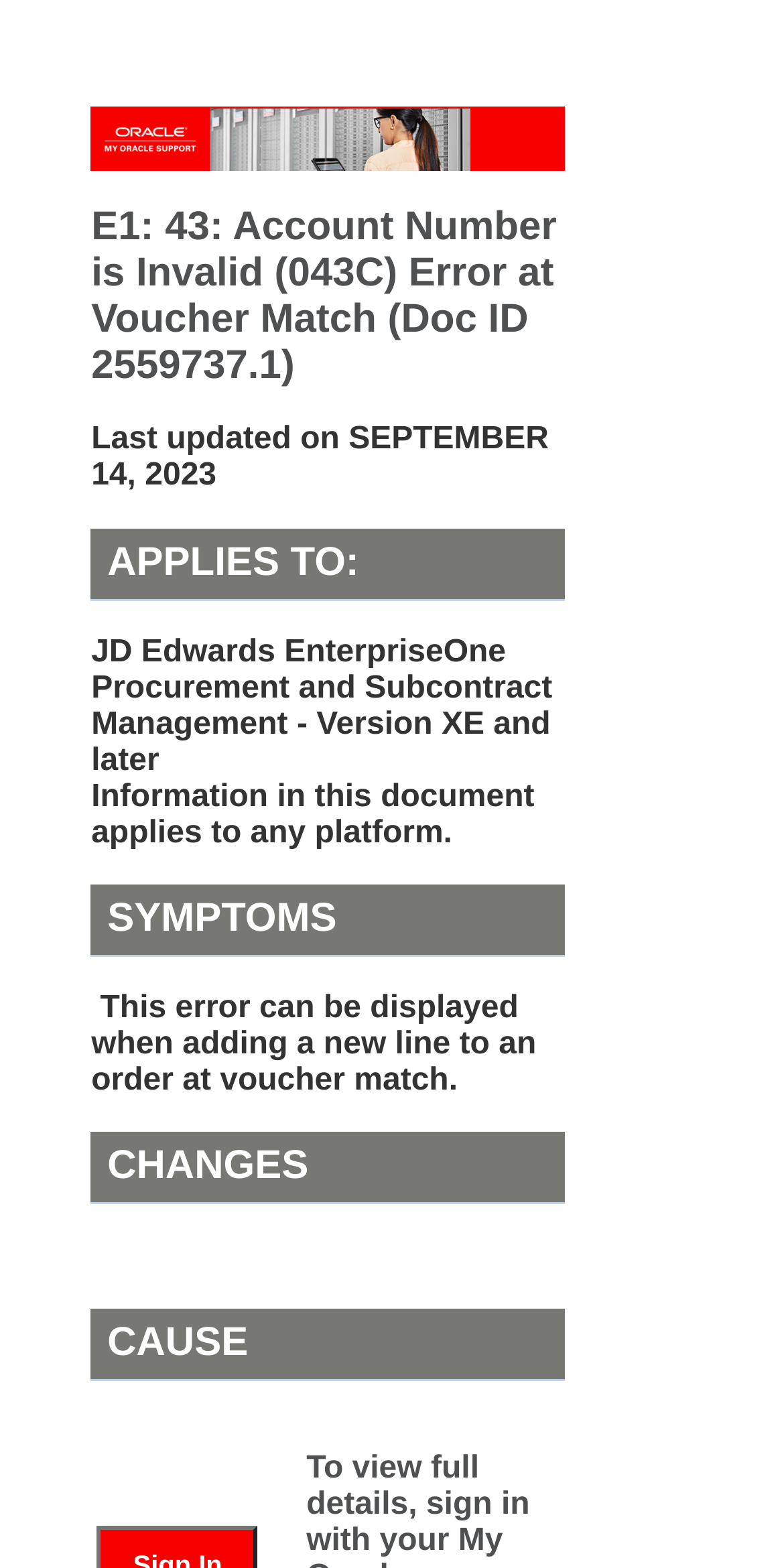Give a detailed account of the webpage's layout and content.

The webpage is about a specific error, "E1: 43: Account Number is Invalid (043C) Error at Voucher Match", related to JD Edwards EnterpriseOne Procurement and Subcontract Management, Version XE and later. 

At the top, there is a banner with the title "My Oracle Support Banner" accompanied by an image. Below the banner, the main title of the page "E1: 43: Account Number is Invalid (043C) Error at Voucher Match (Doc ID 2559737.1)" is displayed. 

To the right of the main title, the last updated date, "SEPTEMBER 14, 2023", is shown. 

Further down, there are several sections, including "APPLIES TO:", "SYMPTOMS", "CHANGES", and "CAUSE", each with a clear heading. 

Under "APPLIES TO:", the specific software version and platform are mentioned. 

The "SYMPTOMS" section describes the error, stating that it can occur when adding a new line to an order at voucher match.